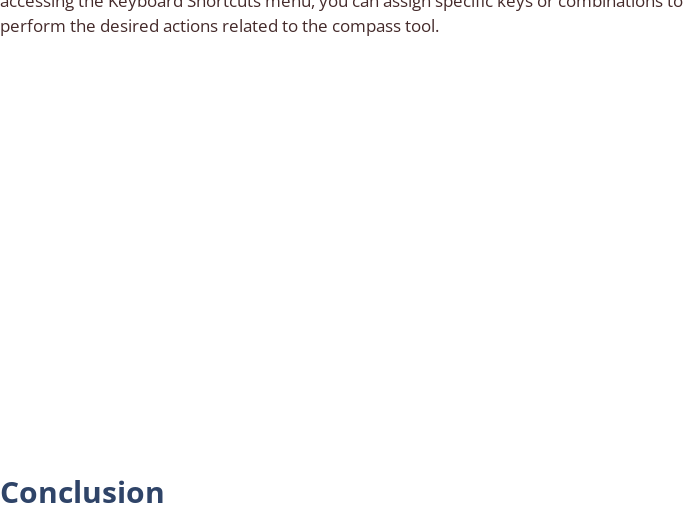Offer a detailed explanation of what is depicted in the image.

The image features a YouTube video player, prominently displayed to offer users a visual demonstration related to managing the compass tool in Photoshop. Below the player, there is a button labeled "play YouTube video," inviting users to engage with the content and learn how to customize and control the compass tool effectively. This video is part of an article discussing the functionalities and customizability of various tools in Photoshop, emphasizing the importance of user settings and shortcuts. The layout also includes a conclusion section, summarizing the key points on disabling the compass tool and improving workflow in Photoshop.